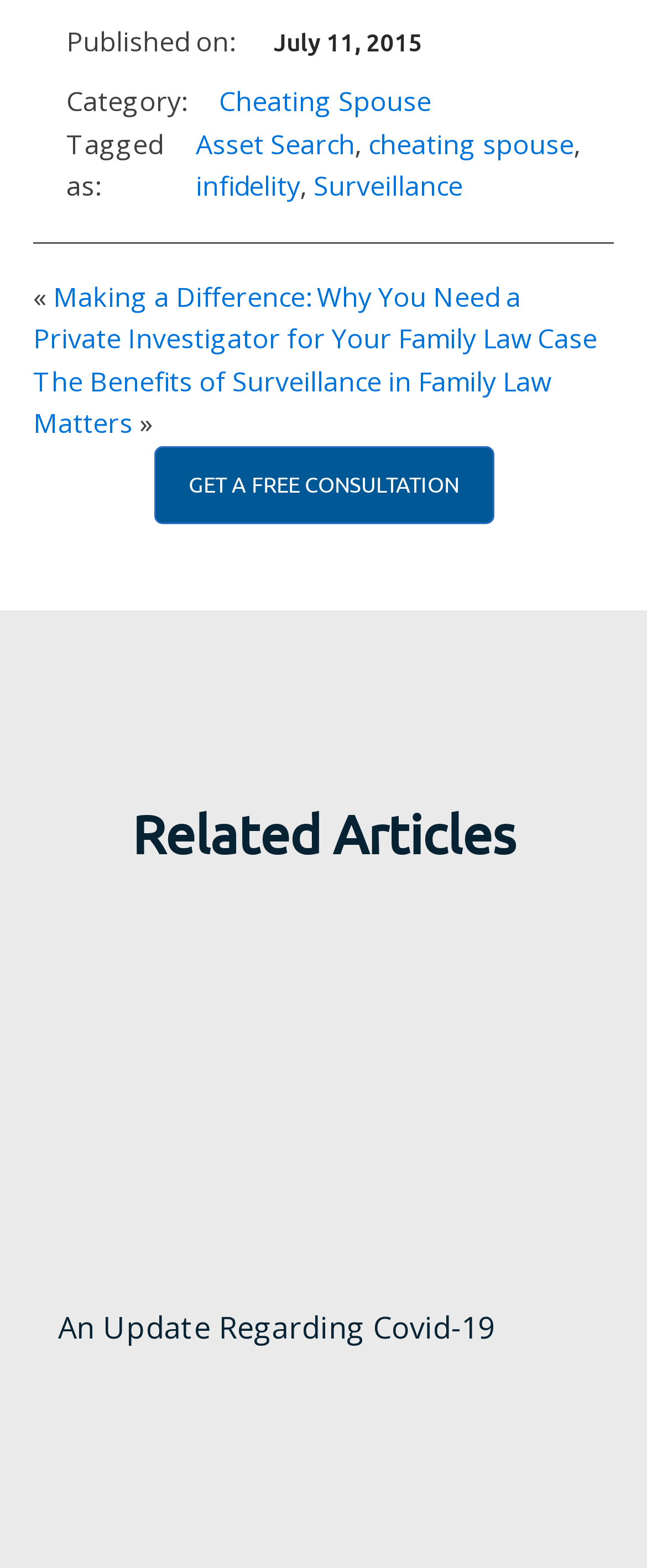Respond to the question below with a concise word or phrase:
What is the category of the article?

Cheating Spouse